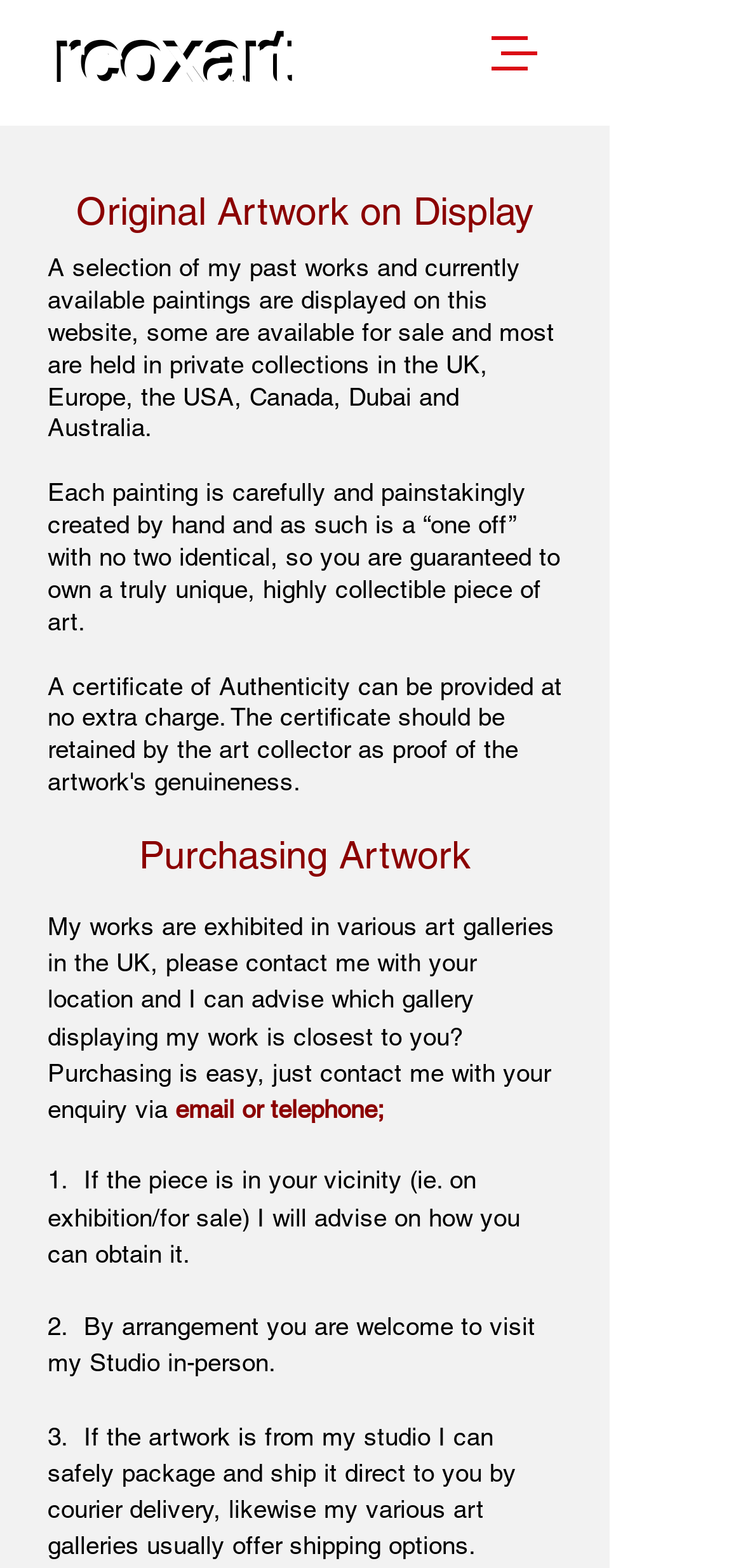Is shipping available for purchased artwork?
Examine the screenshot and reply with a single word or phrase.

Yes